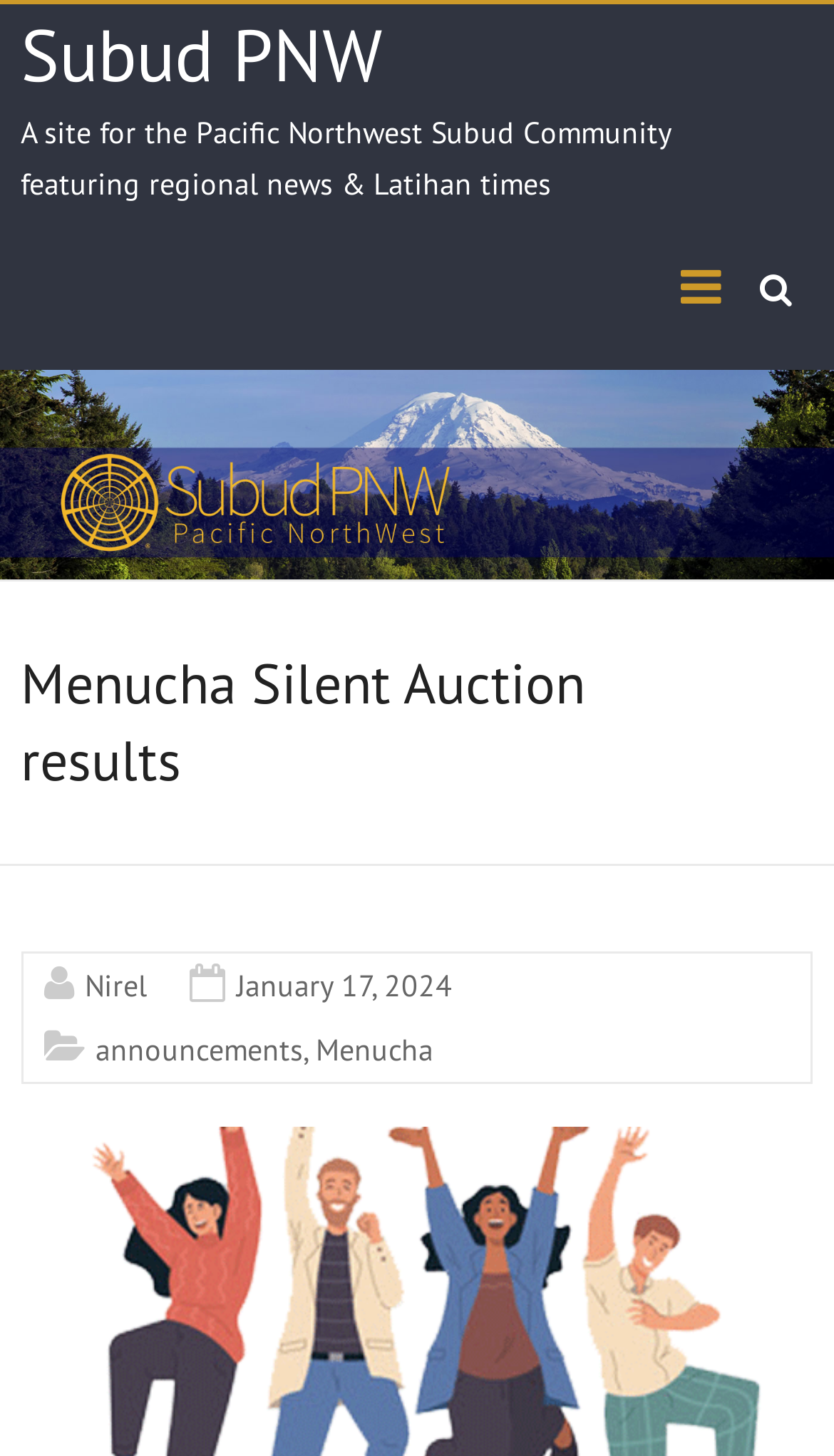Create an elaborate caption for the webpage.

The webpage is about the Subud PNW community, featuring regional news and Latihan times. At the top, there is a heading that reads "Subud PNW" with a link to the same name, taking up about a quarter of the screen width. Below this heading, there is a brief description of the site, stating its purpose.

A large image, spanning the entire width of the screen, is positioned below the description, taking up about a quarter of the screen height. 

The main content of the webpage is headed by "Menucha Silent Auction results", which is centered near the top half of the screen. 

At the bottom of the page, there is a footer section that contains four links: "Nirel", "January 17, 2024", "announcements", and "Menucha". These links are aligned horizontally, with "Nirel" on the left and "Menucha" on the right.